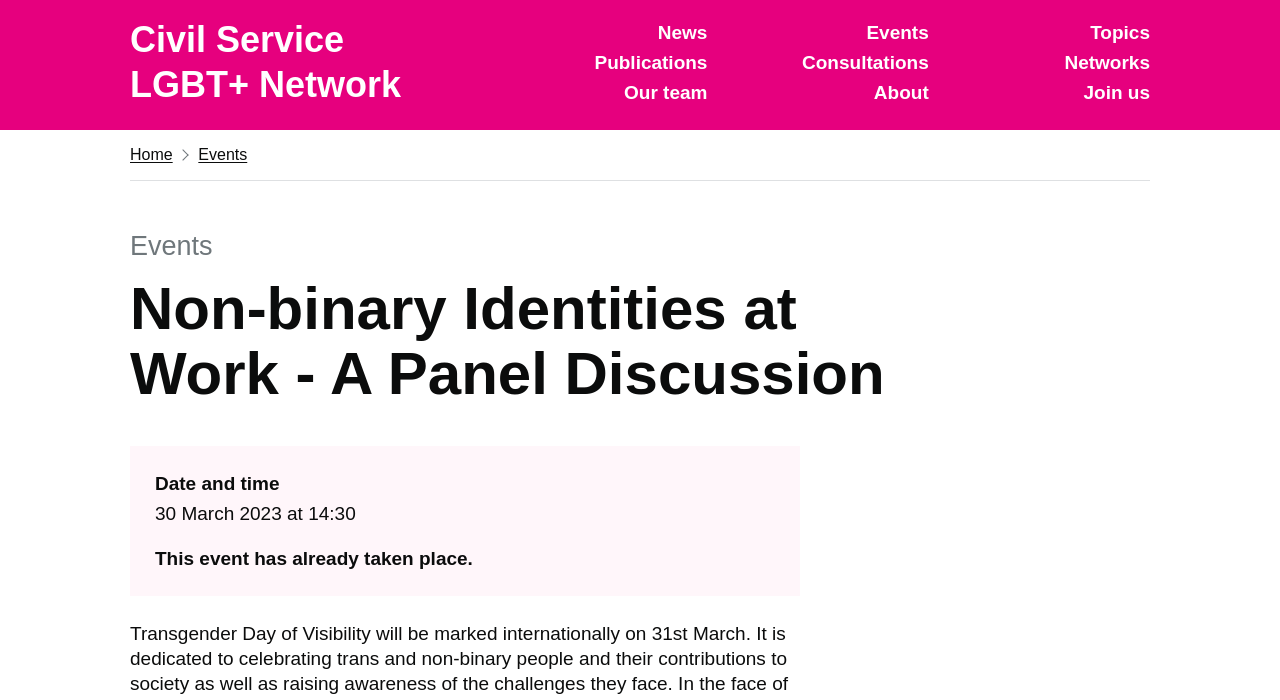Answer in one word or a short phrase: 
What type of event is described on this page?

Panel Discussion